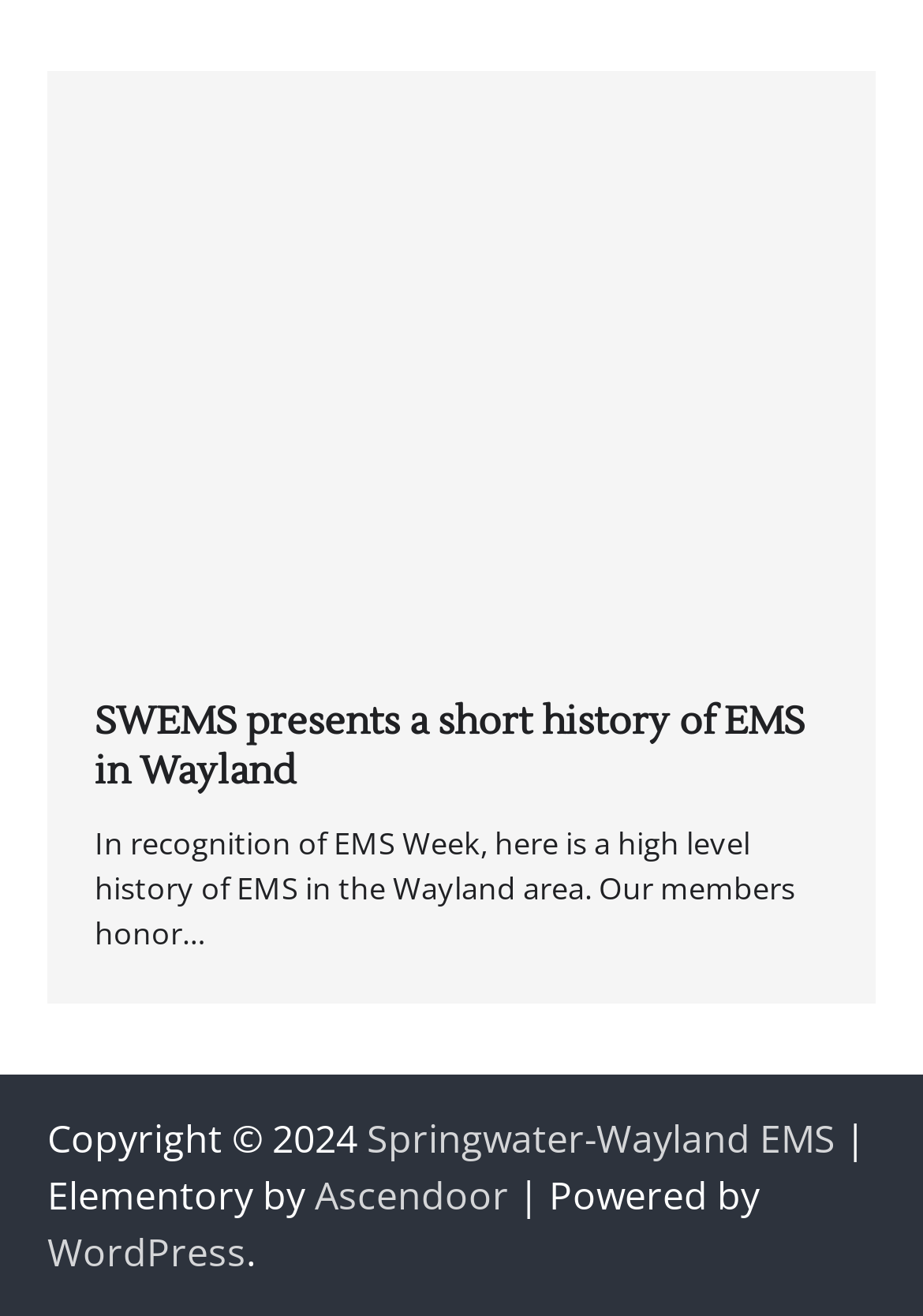Given the element description: "Springwater-Wayland EMS", predict the bounding box coordinates of the UI element it refers to, using four float numbers between 0 and 1, i.e., [left, top, right, bottom].

[0.397, 0.846, 0.905, 0.886]